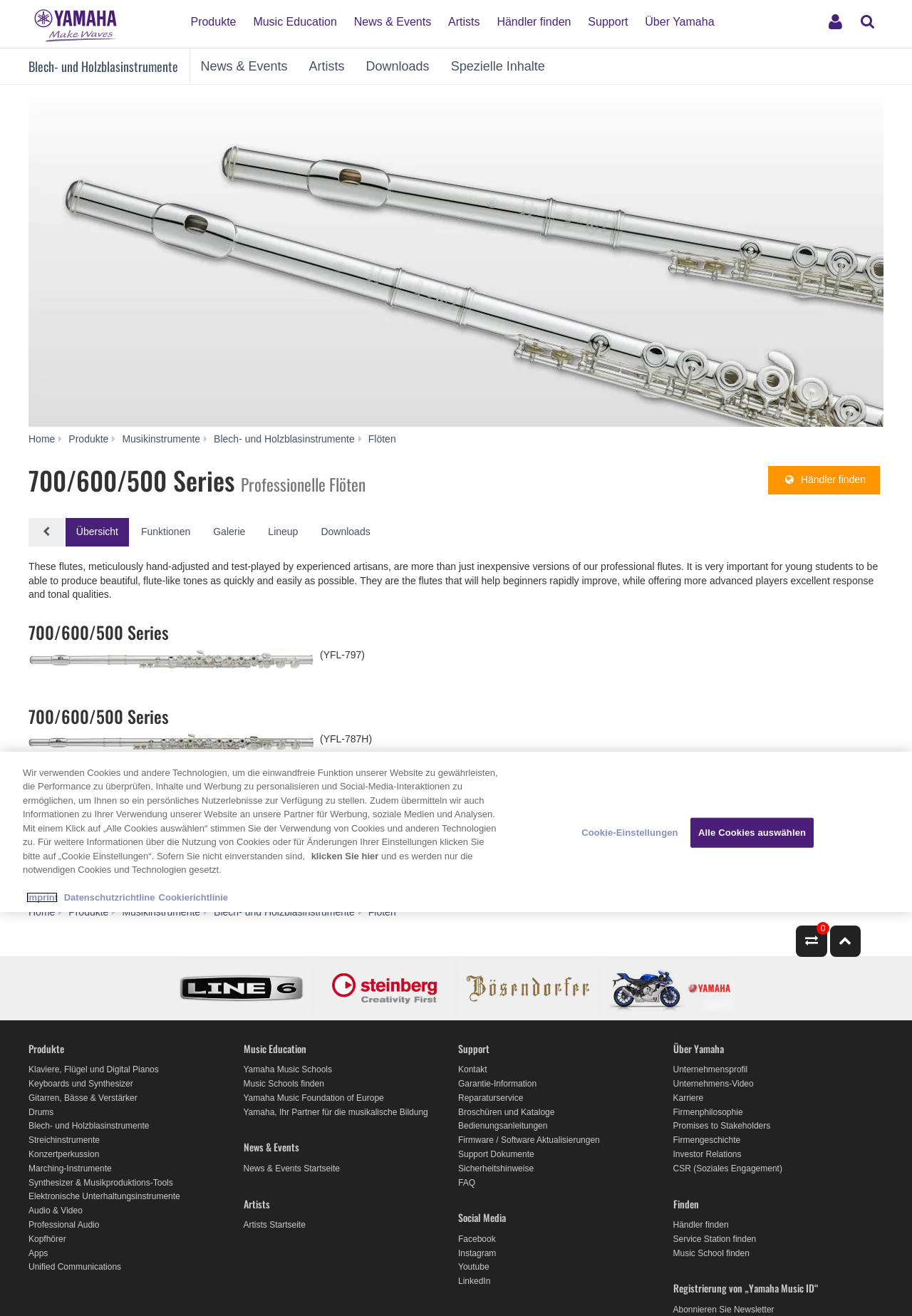Generate a comprehensive description of the webpage.

This webpage is about Yamaha's professional flutes, specifically the 700/600/500 series. At the top, there is a navigation menu with links to Yamaha's main page, products, music education, news and events, artists, dealers, and support. Below the navigation menu, there is a search bar and a login button.

The main content of the page is divided into sections. The first section has a heading "700/600/500 Series Professionelle Flöten" and a brief description of the flutes, emphasizing their quality and suitability for young students and advanced players. Below this section, there are images of four different flute models, each with a caption indicating the model number.

The next section has links to various pages, including an overview, features, gallery, lineup, and downloads. Following this section, there is a paragraph of text describing the importance of producing beautiful tones for young students and the benefits of these flutes.

The page also has a section with images and links to other Yamaha products, including LINE6, Steinberg, Boesendorfer, and Yamaha Motors. Additionally, there are links to various categories of products, such as keyboards, guitars, drums, and string instruments.

At the bottom of the page, there are links to Yamaha's music education resources, including Yamaha music schools. Overall, the page provides information about Yamaha's professional flutes and offers links to related products and resources.